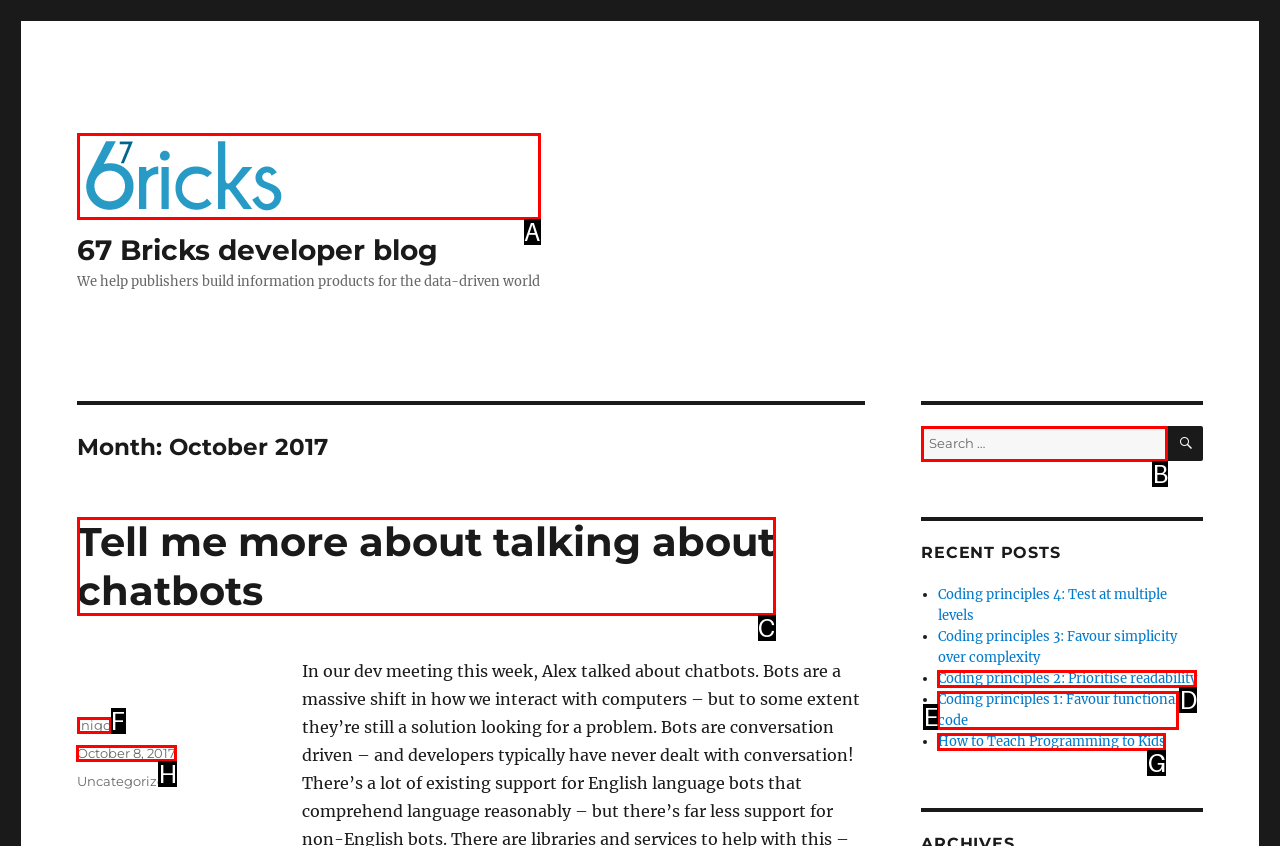Determine which element should be clicked for this task: Read the post published on October 8, 2017
Answer with the letter of the selected option.

H